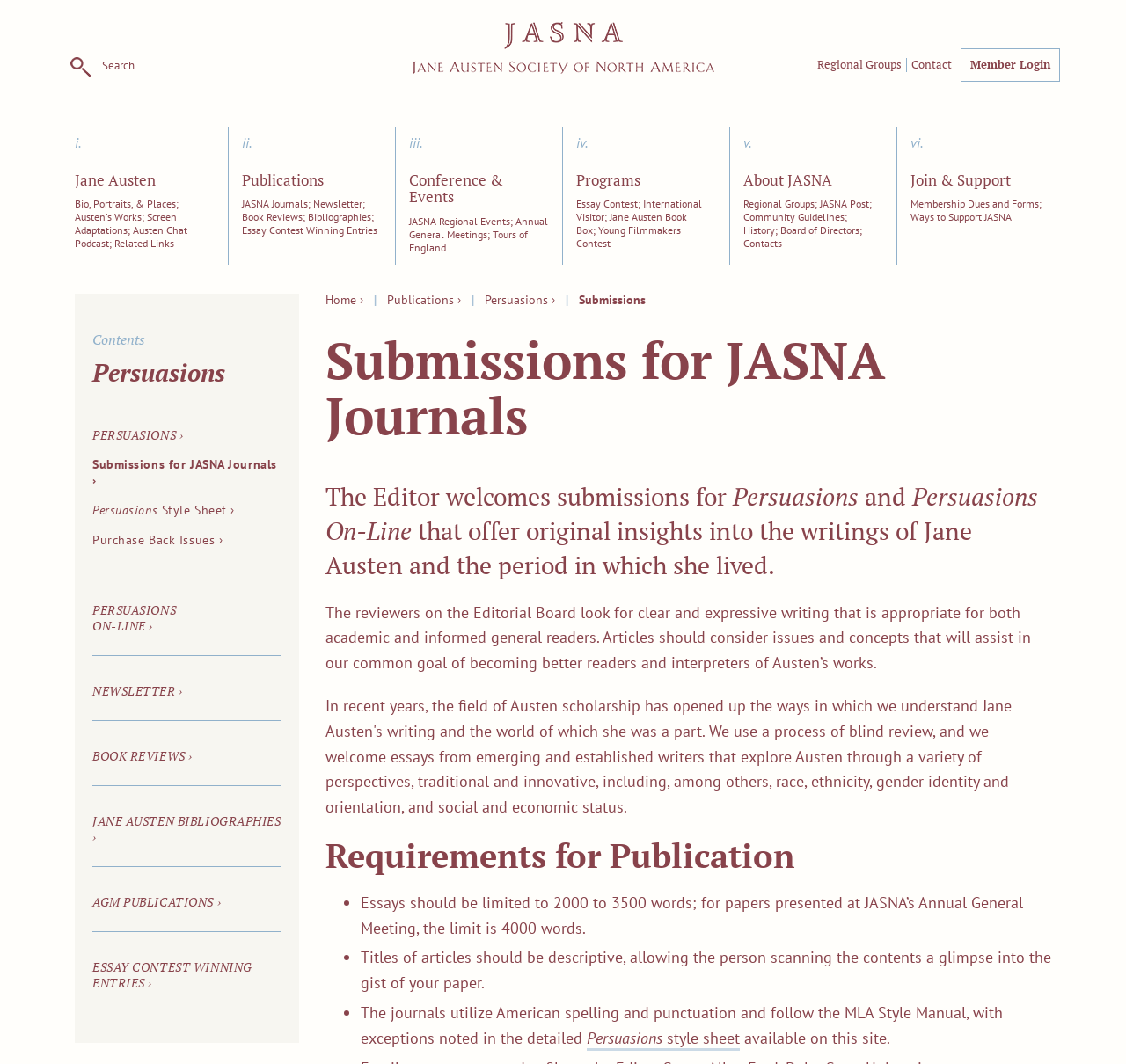Could you determine the bounding box coordinates of the clickable element to complete the instruction: "Submit an essay to Persuasions"? Provide the coordinates as four float numbers between 0 and 1, i.e., [left, top, right, bottom].

[0.511, 0.274, 0.573, 0.289]